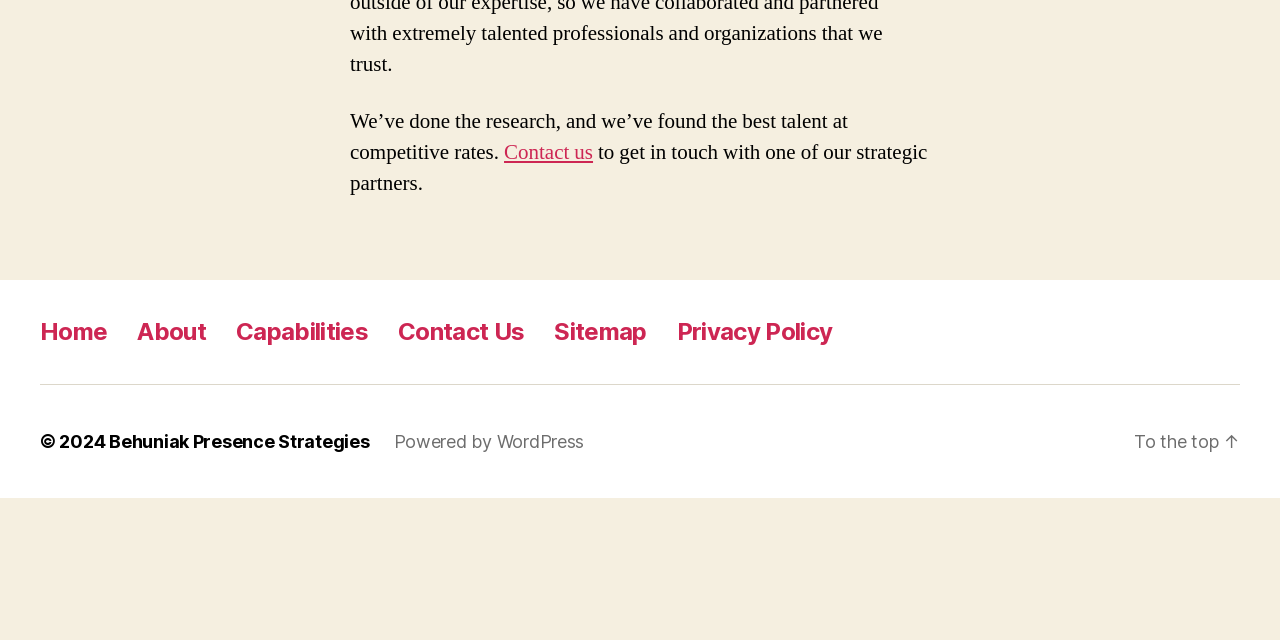Identify the bounding box of the UI element described as follows: "Privacy Policy". Provide the coordinates as four float numbers in the range of 0 to 1 [left, top, right, bottom].

[0.529, 0.495, 0.65, 0.541]